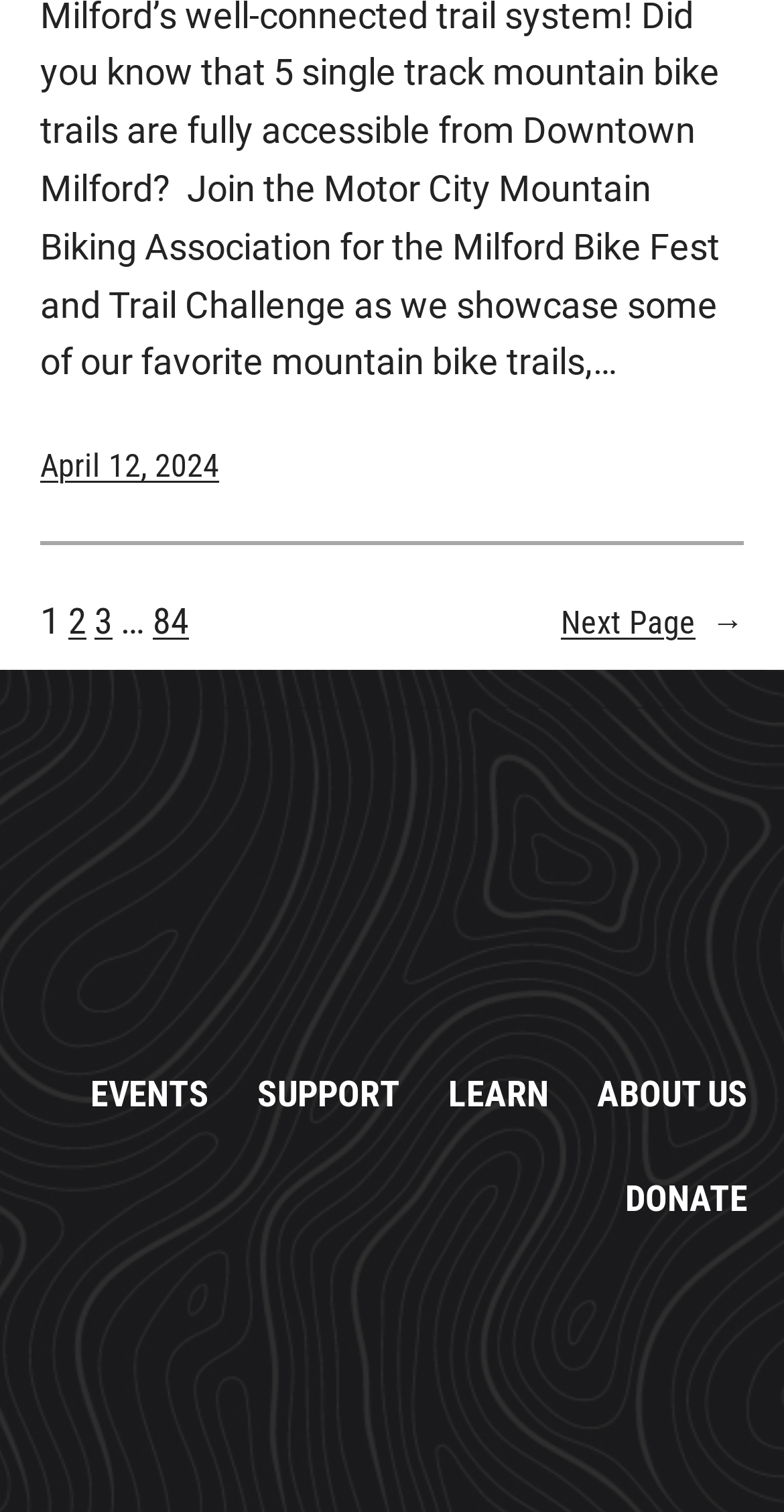How many navigation links are present?
Look at the image and answer the question with a single word or phrase.

5